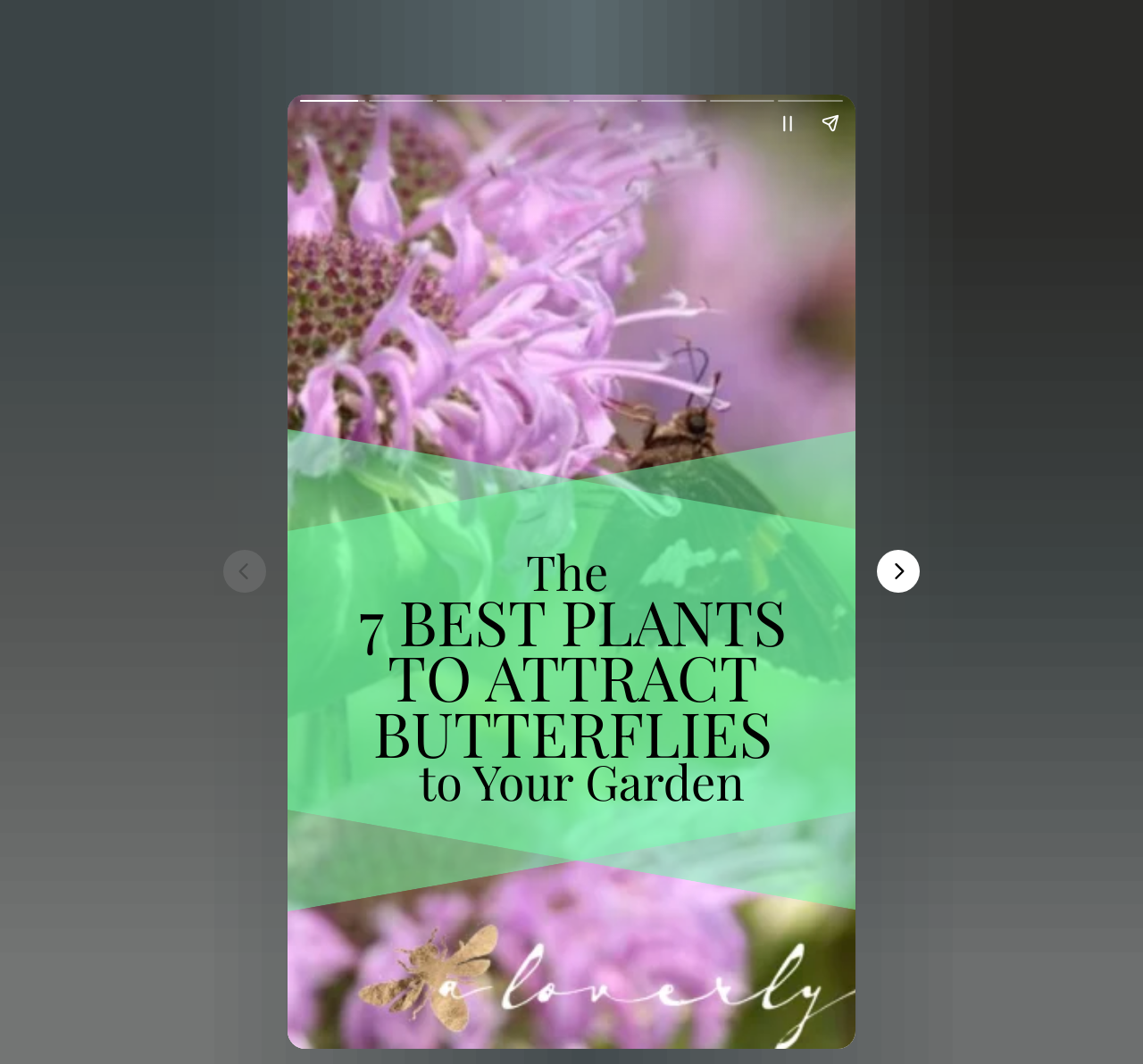Please answer the following question using a single word or phrase: 
What is the purpose of the 'Previous page' button?

To go back